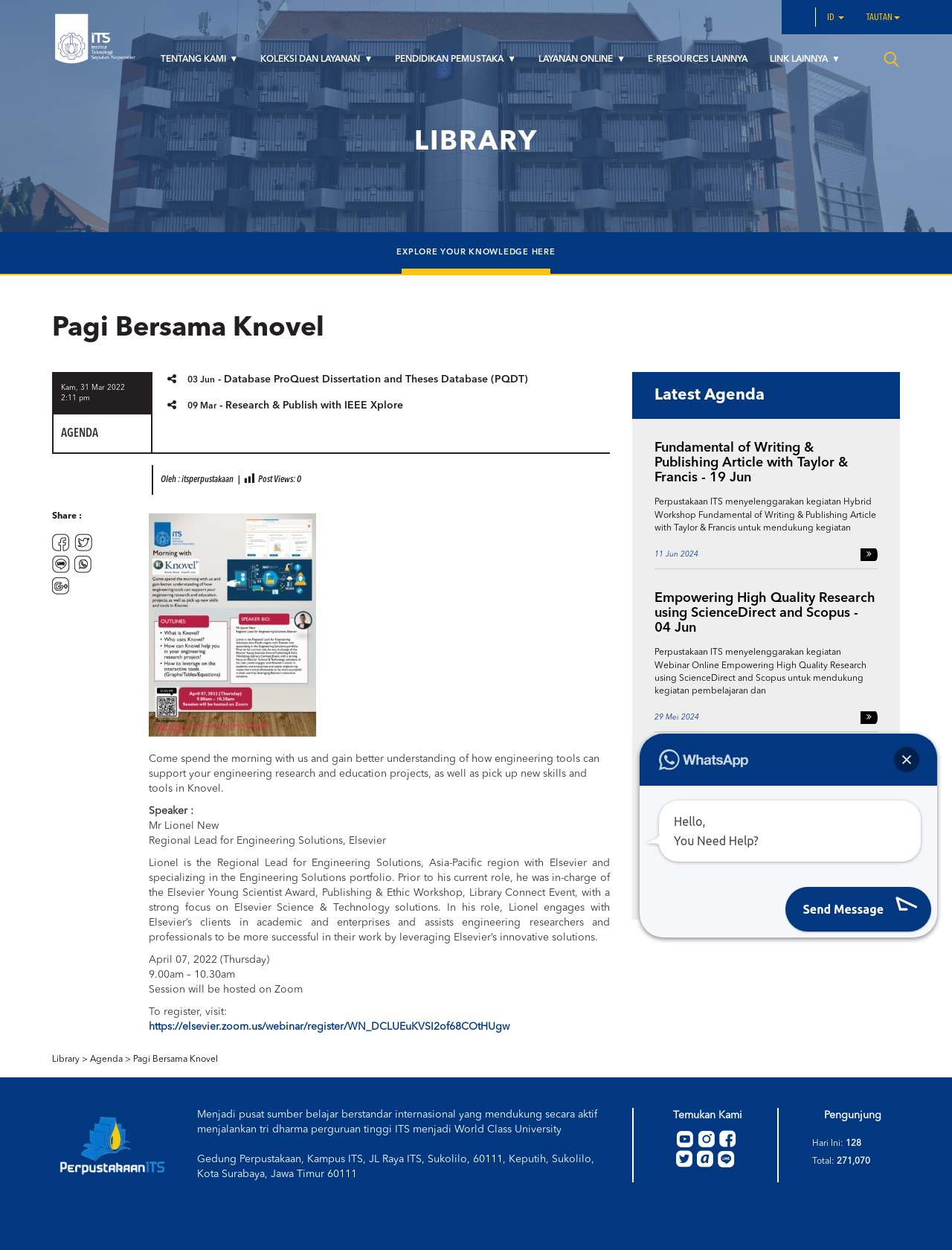Please identify the coordinates of the bounding box for the clickable region that will accomplish this instruction: "Click on the 'TENTANG KAMI ▼' link".

[0.157, 0.039, 0.262, 0.057]